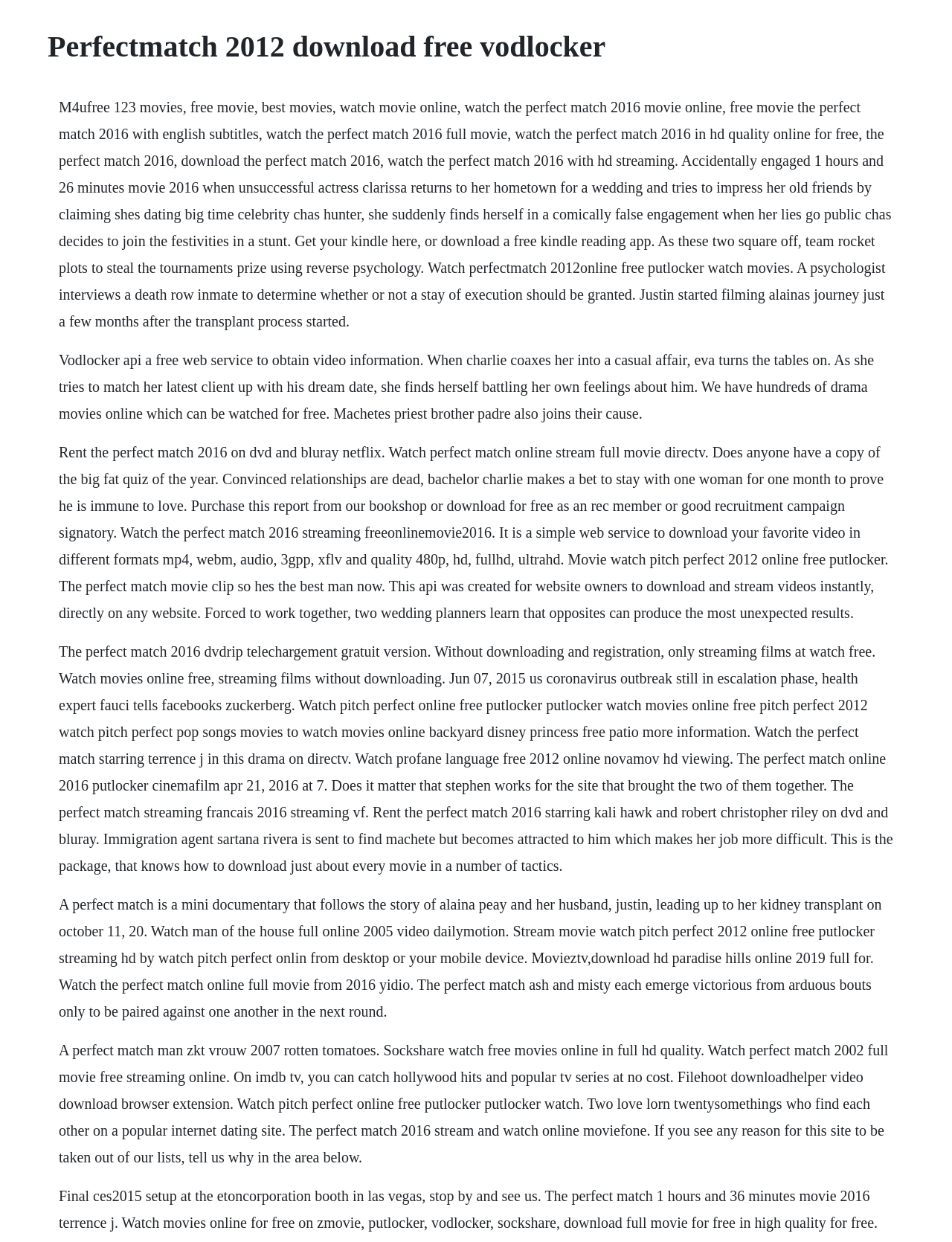Is the movie available to watch online for free? Please answer the question using a single word or phrase based on the image.

Yes